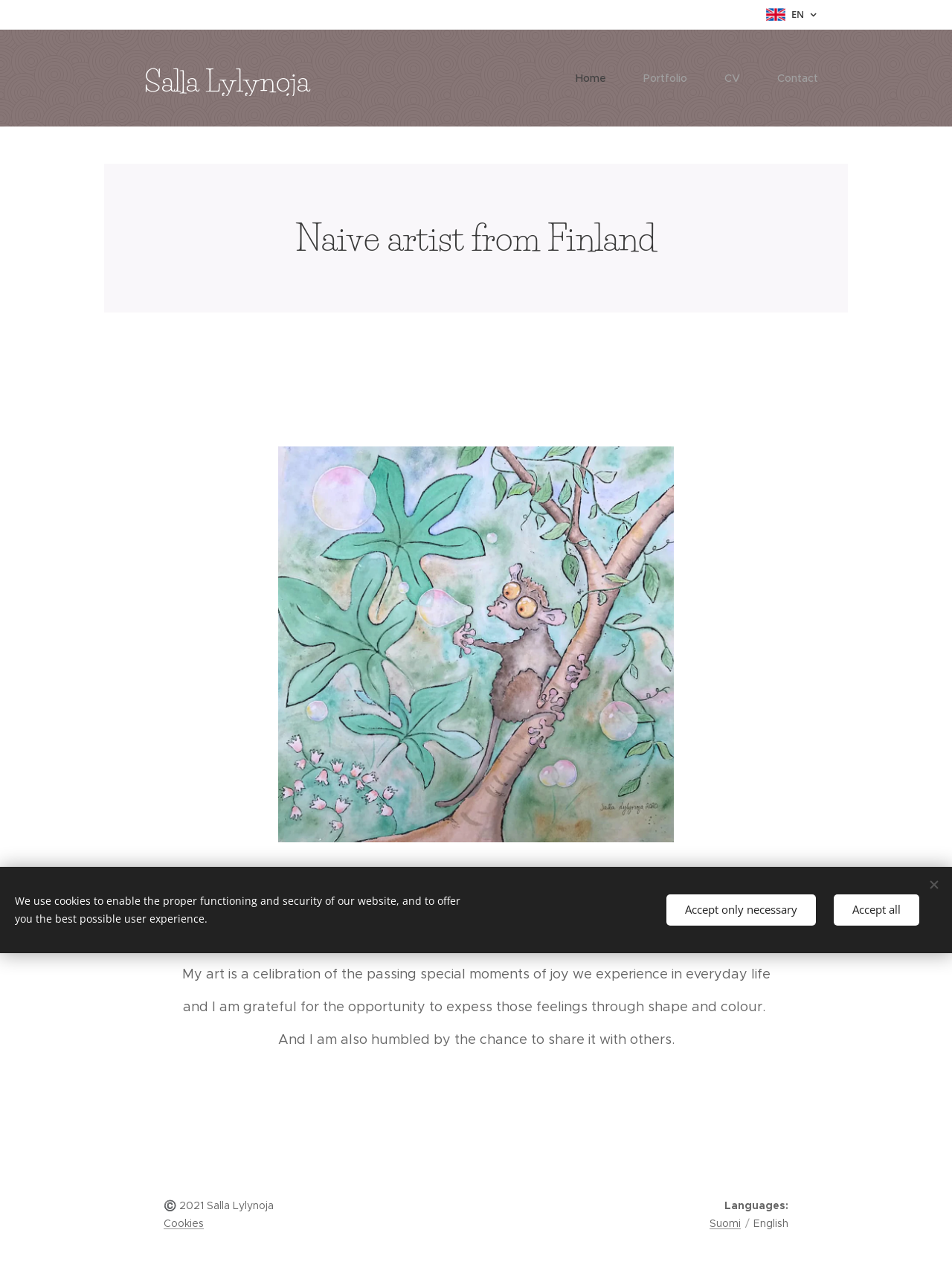What is the artist's nationality?
Please provide a single word or phrase as your answer based on the screenshot.

Finnish